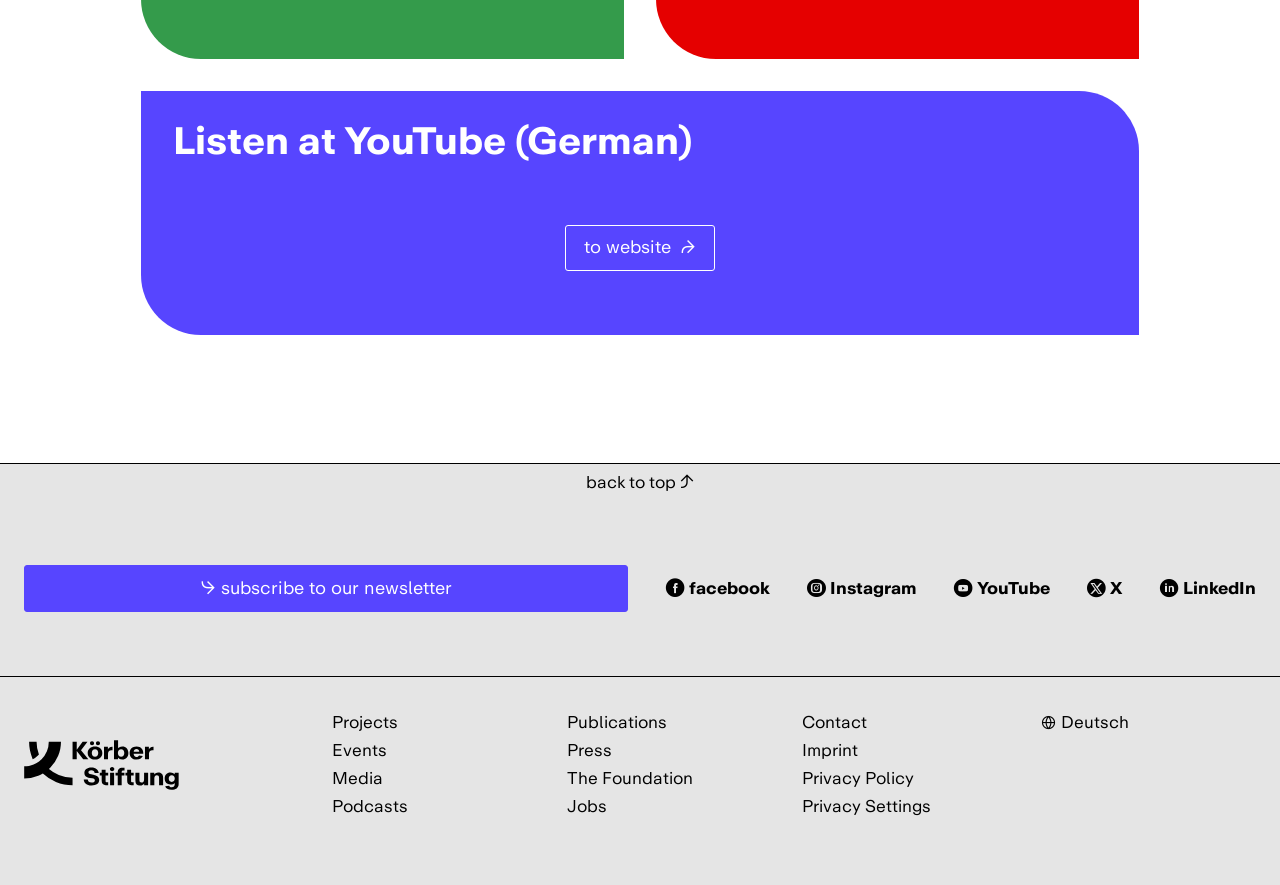What is the category of the 'Projects' link?
Using the image, respond with a single word or phrase.

Navigation